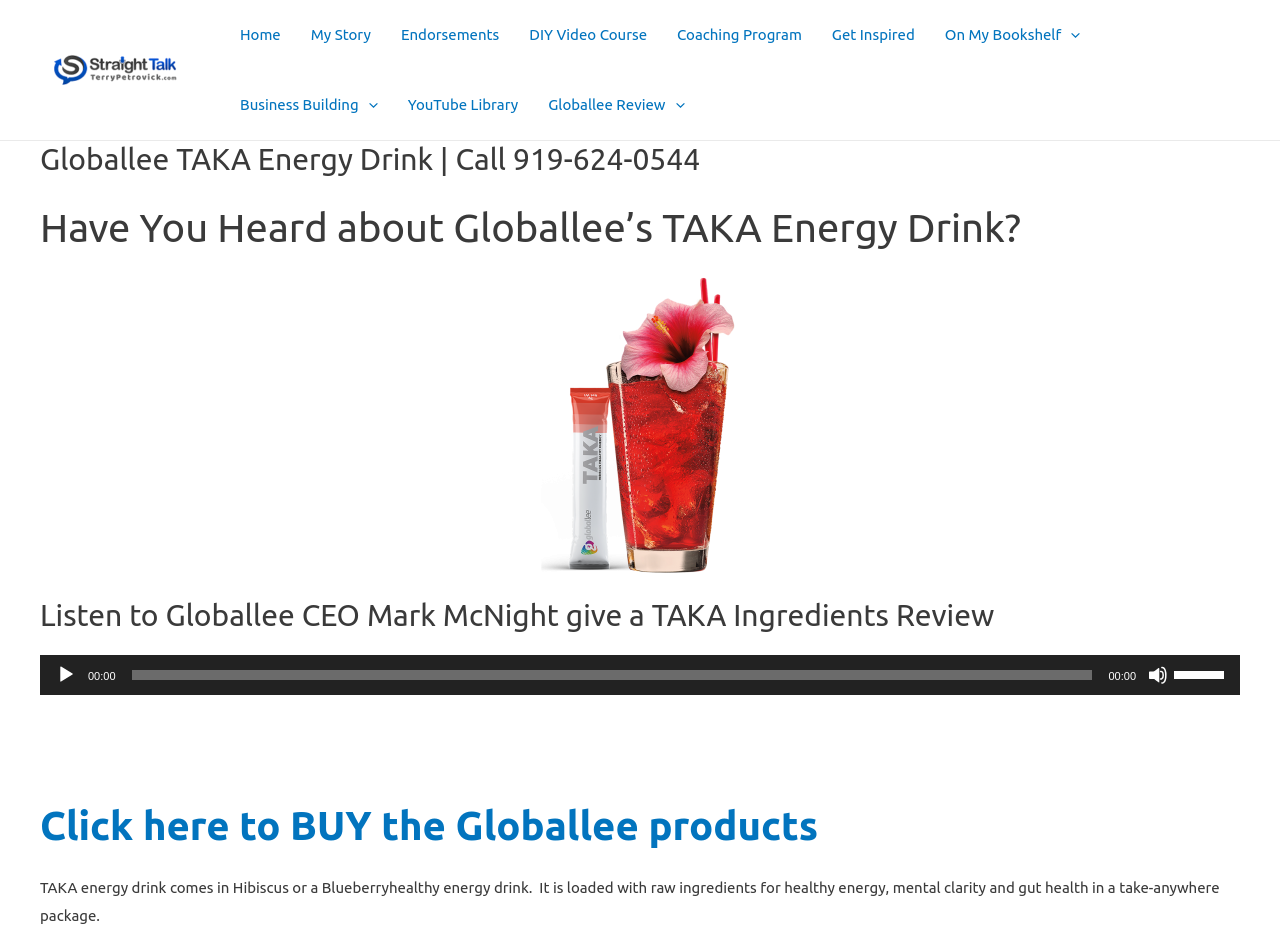Locate the bounding box coordinates of the clickable element to fulfill the following instruction: "Navigate to Home". Provide the coordinates as four float numbers between 0 and 1 in the format [left, top, right, bottom].

[0.176, 0.0, 0.231, 0.075]